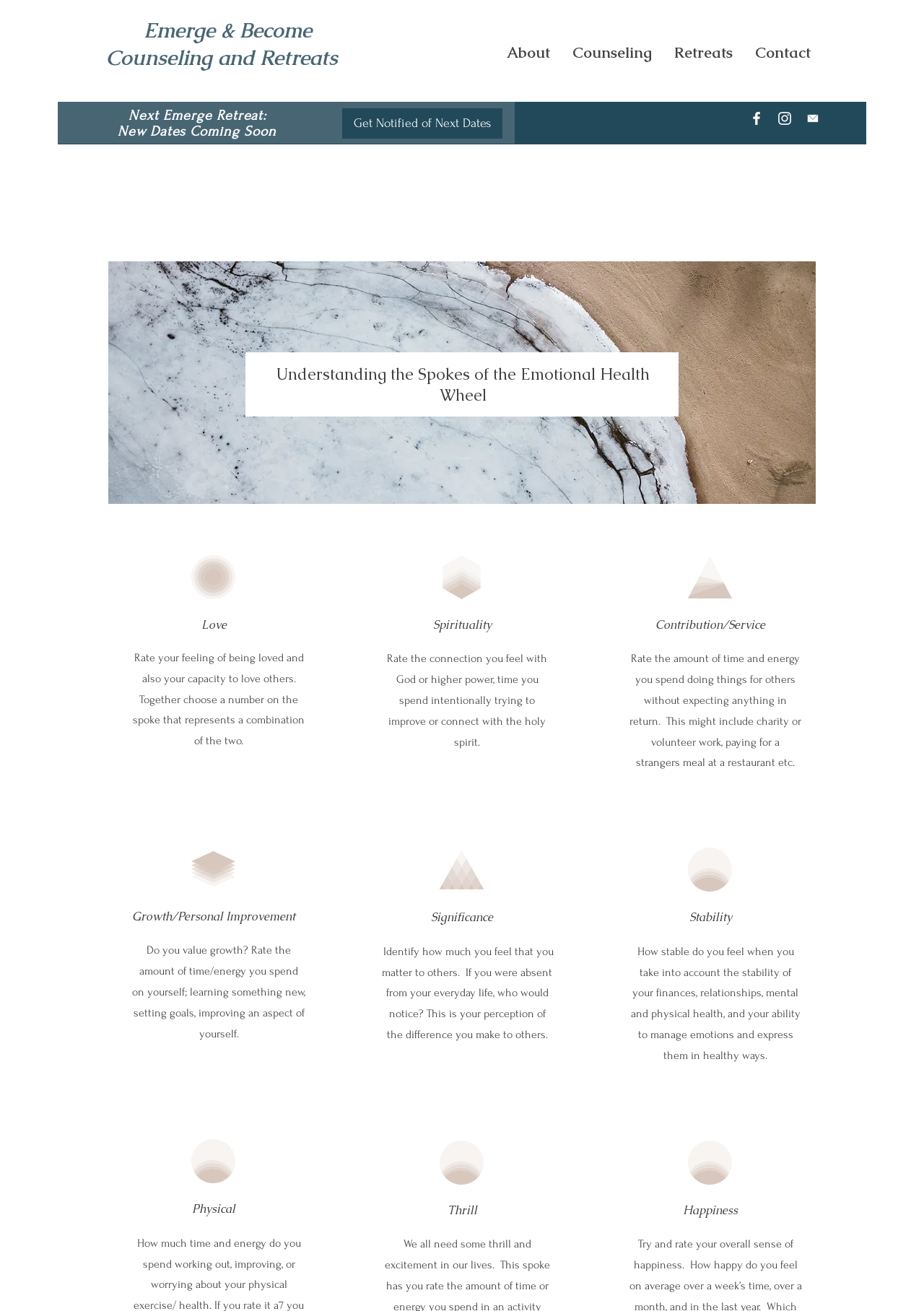Determine the bounding box coordinates of the region to click in order to accomplish the following instruction: "Click on the 'Using Biometrics and Smartcard Technologies to Boost Digital Security' link". Provide the coordinates as four float numbers between 0 and 1, specifically [left, top, right, bottom].

None